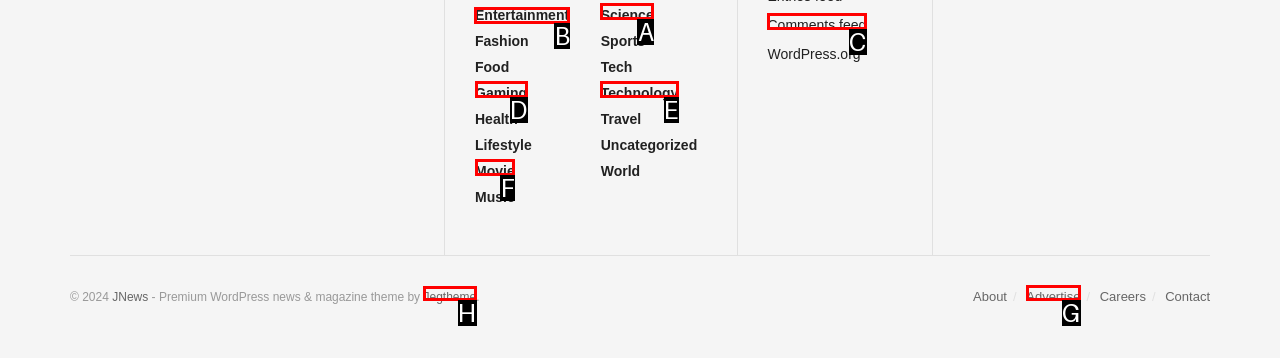Determine the letter of the UI element that you need to click to perform the task: Enter your comment.
Provide your answer with the appropriate option's letter.

None